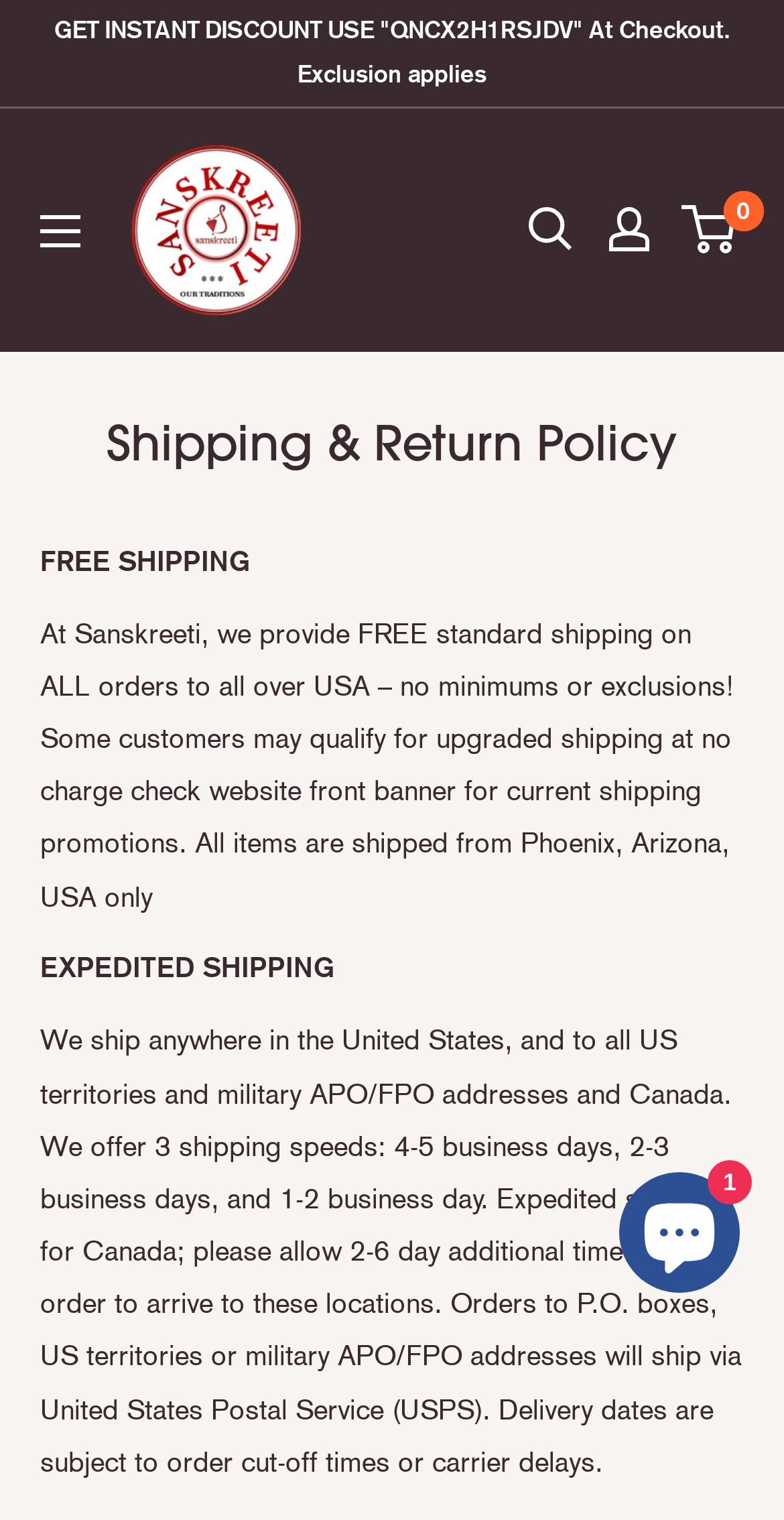Generate a comprehensive description of the webpage.

The webpage appears to be a shipping and return policy page for an online store called Sanskreeti. At the top, there is a promotional banner with a discount code "QNCX2H1RSJDV" and a call-to-action to use it at checkout. Below the banner, there is a navigation menu with options to open a menu, search, access the user's account, and view the shopping cart.

The main content of the page is divided into sections, with headings and paragraphs of text. The first section is about free standard shipping, which is offered on all orders to the USA with no minimums or exclusions. The text explains that some customers may qualify for upgraded shipping at no charge and mentions checking the website's front banner for current shipping promotions.

The next section is about expedited shipping, which offers three shipping speeds: 4-5 business days, 2-3 business days, and 1-2 business days. The text explains that expedited shipping is available for Canada, but may take an additional 2-6 days to arrive. It also mentions that orders to P.O. boxes, US territories, or military APO/FPO addresses will ship via the United States Postal Service (USPS).

At the bottom right of the page, there is a chat window with a button to open it. The chat window has an image and is currently expanded.